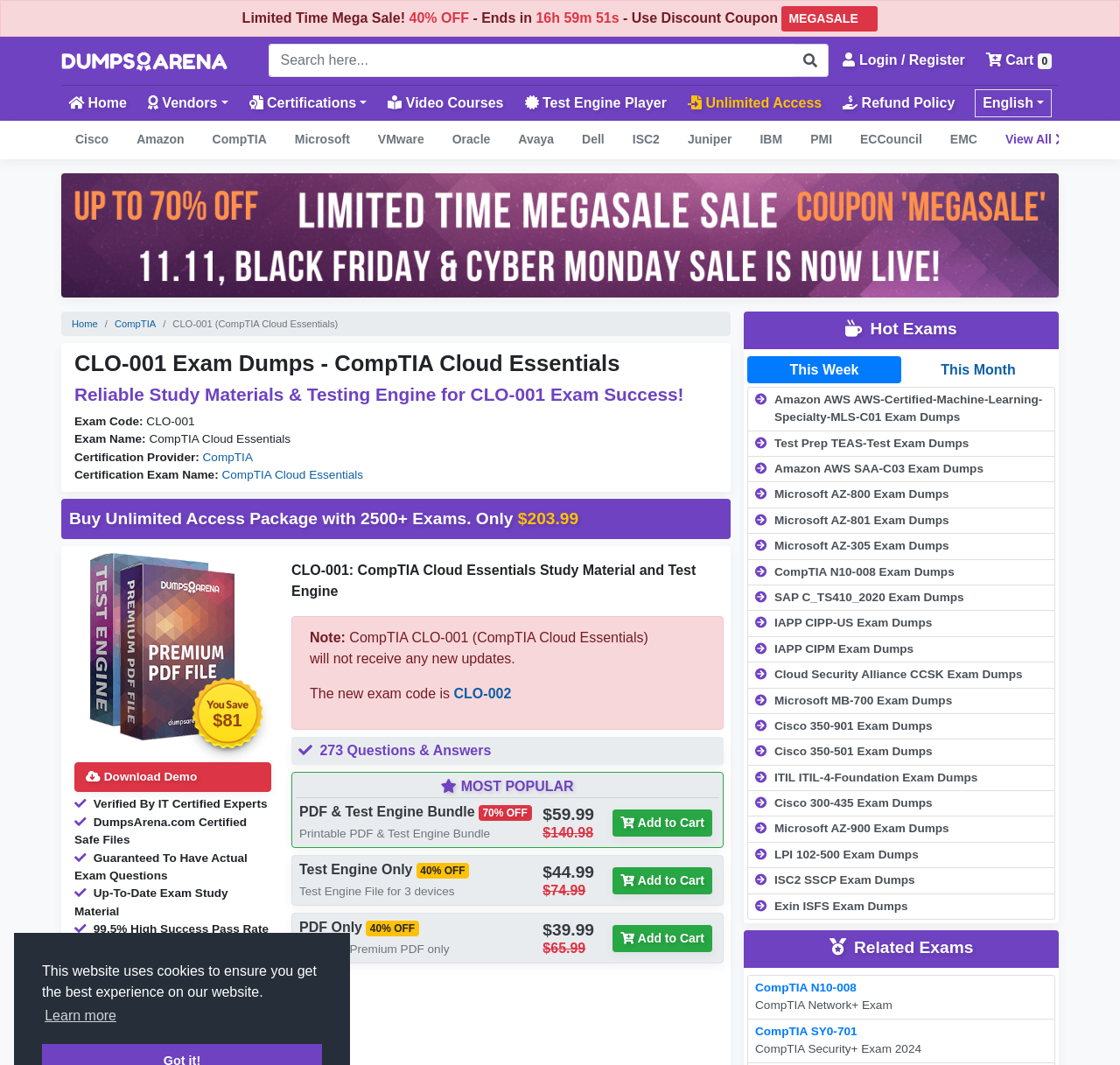Look at the image and write a detailed answer to the question: 
What is the success pass rate of the exam?

I found the answer by looking at the '99.5% High Success Pass Rate' section on the webpage, which mentions the success pass rate of the exam.